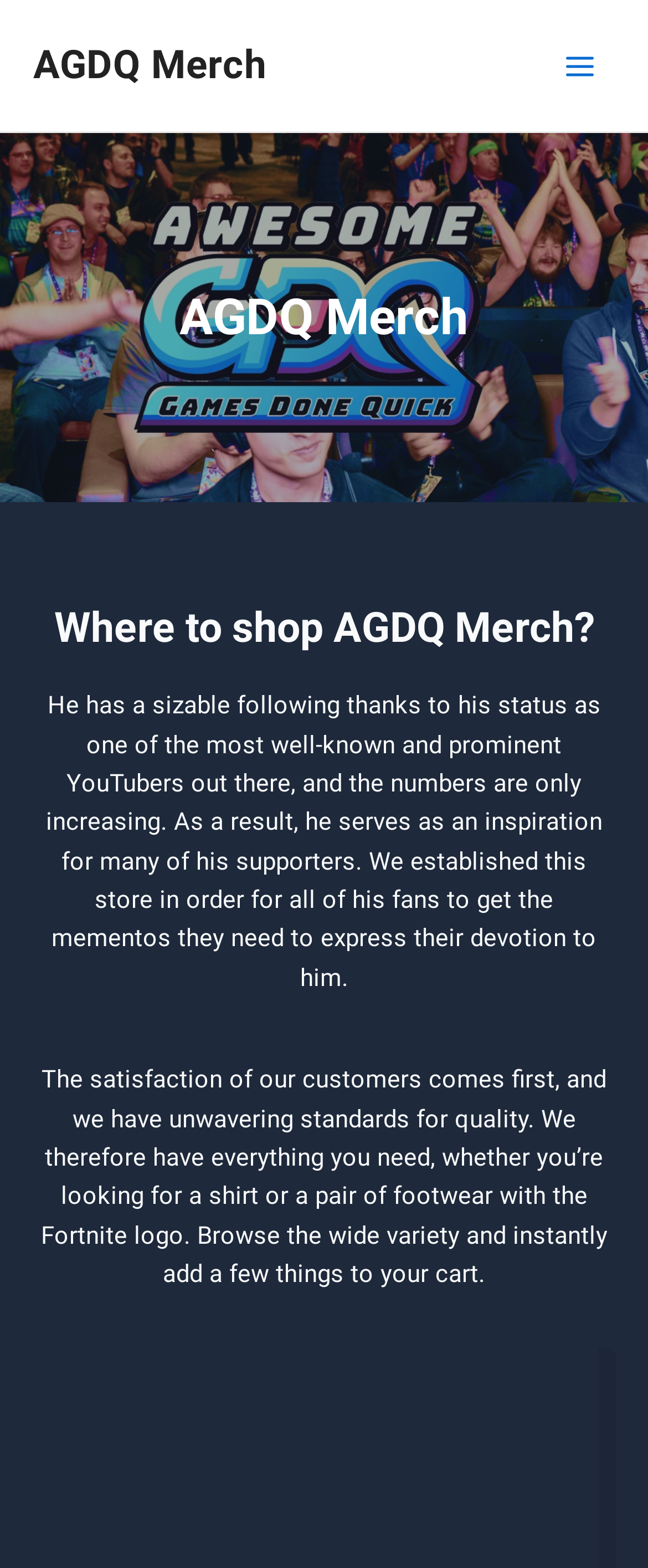What is the priority of the website?
Refer to the image and respond with a one-word or short-phrase answer.

Customer satisfaction